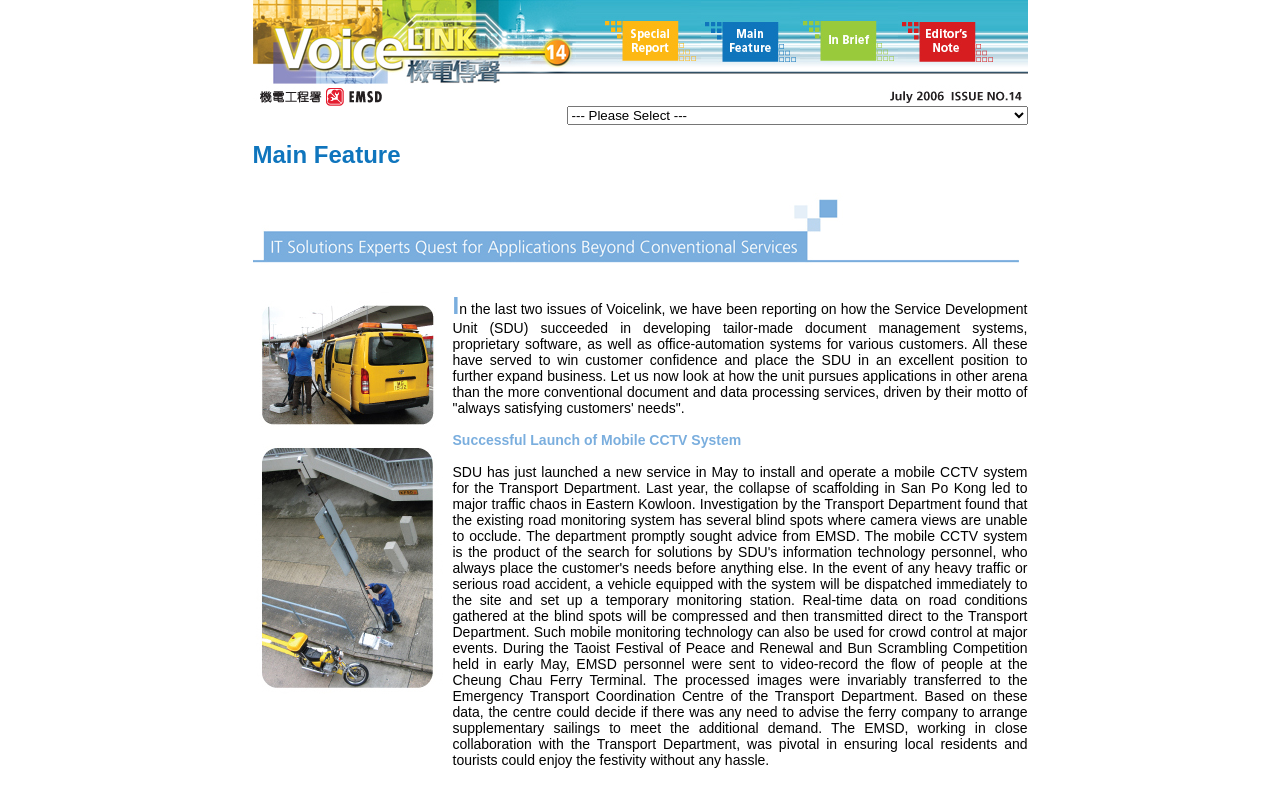What is the purpose of the mobile CCTV system?
Offer a detailed and full explanation in response to the question.

The purpose of the mobile CCTV system is to monitor traffic conditions, particularly in areas with blind spots where camera views are unable to occlude. This is evident from the text content of the webpage, which describes how the system was used to monitor traffic conditions during a festival and how it can be used for crowd control at major events.